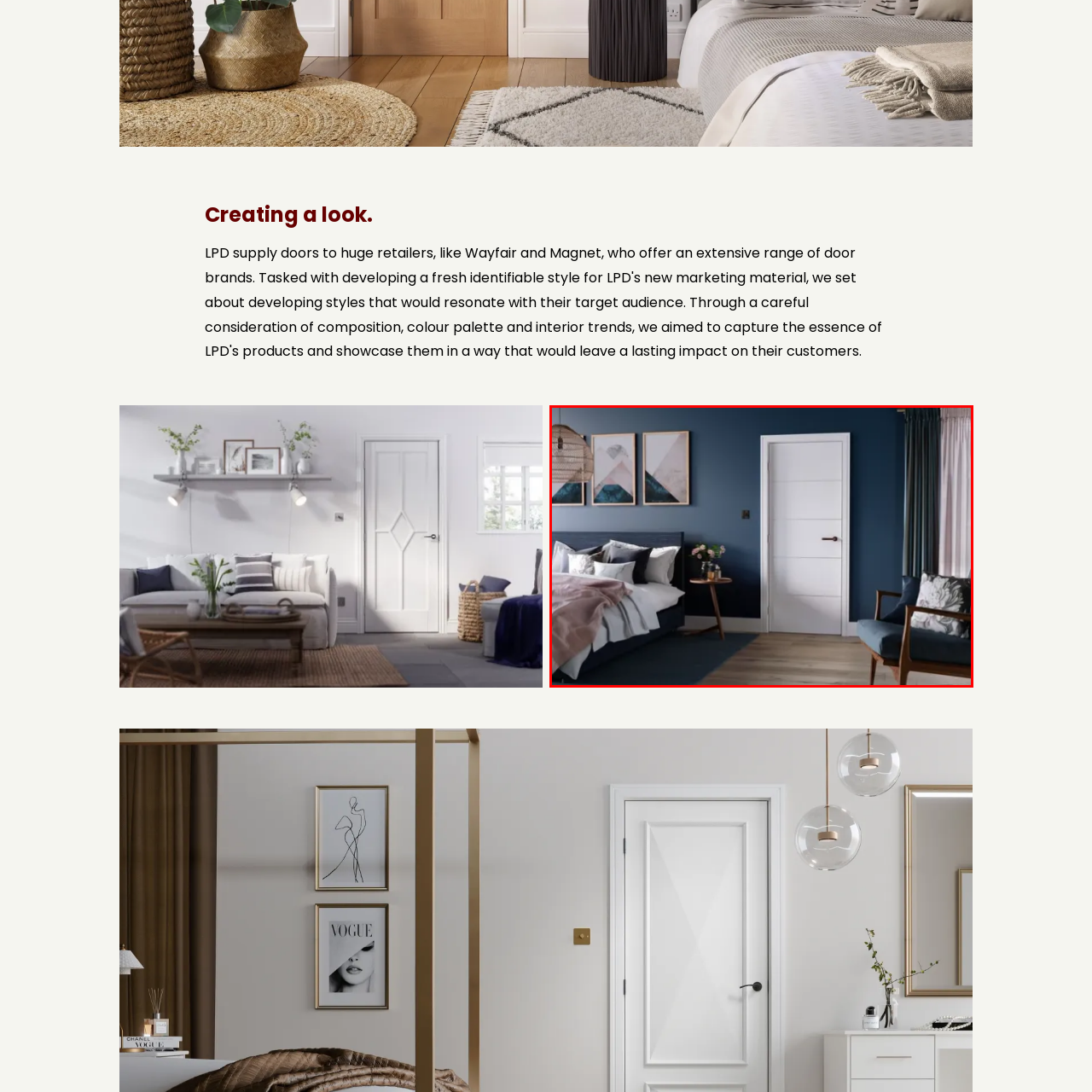Please provide a comprehensive caption for the image highlighted in the red box.

The image presents a beautifully designed modern bedroom, characterized by a harmonious blend of contemporary elements and soothing colors. The walls are painted in a deep navy blue, creating a serene backdrop that enhances the room's ambiance. 

In the foreground, a plush bed is adorned with an array of soft, textured pillows and a stylish throw blanket in muted tones that complement the color scheme. Next to the bed, a round wooden side table stands, elegantly displaying a small vase of freshly arranged flowers, adding a touch of freshness and warmth to the space.

Across from the bed is a cozy armchair upholstered in a rich fabric, inviting relaxation and comfort. Adjacent to the chair, a large white internal door, featuring clean lines and a sleek design, serves as a focal point. The room is framed by sheer light curtains that allow natural light to filter in, enhancing the inviting atmosphere. Above the bed, three framed geometric art pieces add a stylish accent, tying the overall decor together and contributing to the room's tranquil yet sophisticated vibe.